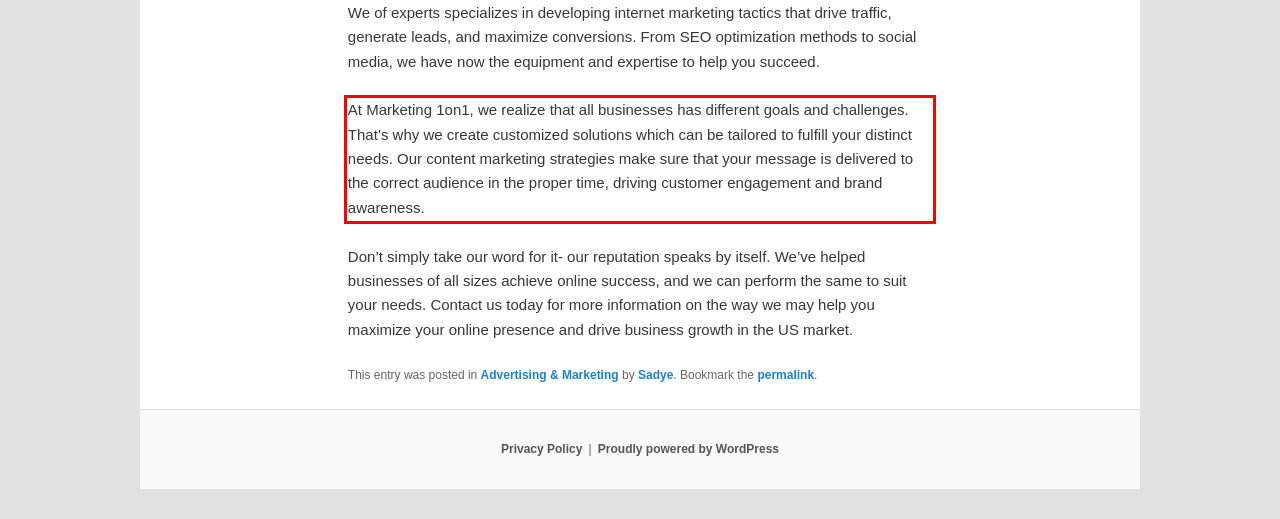You have a screenshot with a red rectangle around a UI element. Recognize and extract the text within this red bounding box using OCR.

At Marketing 1on1, we realize that all businesses has different goals and challenges. That’s why we create customized solutions which can be tailored to fulfill your distinct needs. Our content marketing strategies make sure that your message is delivered to the correct audience in the proper time, driving customer engagement and brand awareness.